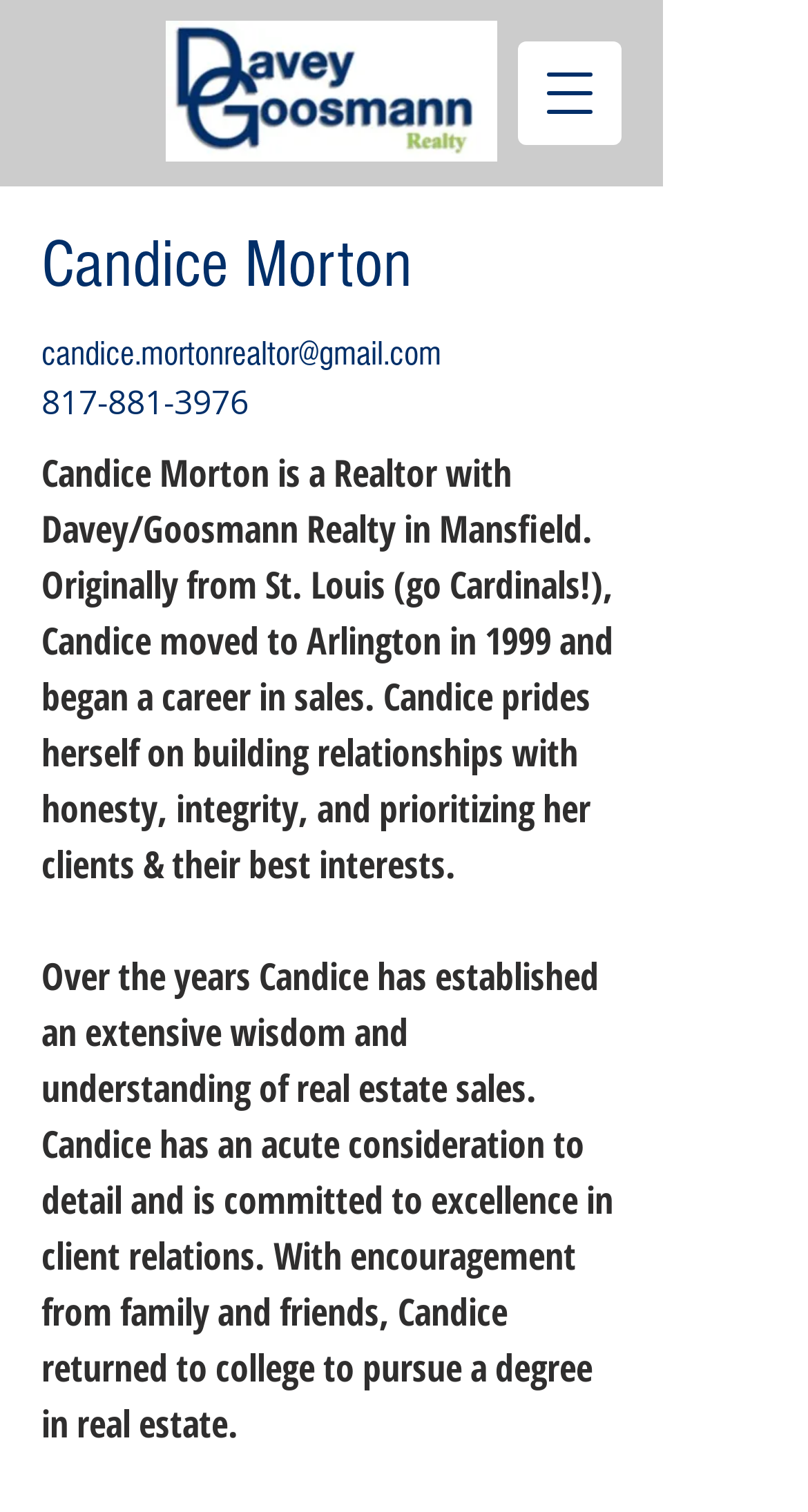Create a detailed summary of all the visual and textual information on the webpage.

The webpage is about Candice Morton, a Realtor with Davey/Goosmann Realty in Mansfield. At the top right corner, there is a button to open a navigation menu. Below the button, there is a logo of Davey Goosmann Realty, which is an image. 

On the left side of the page, there are headings with Candice Morton's name and her email address, which is also a link. Below the email address, there is a link to her phone number. 

To the right of the headings, there is a paragraph of text that describes Candice Morton's background, including her origin, career, and values as a Realtor. Below this paragraph, there is another paragraph that continues to describe her experience and education in real estate.